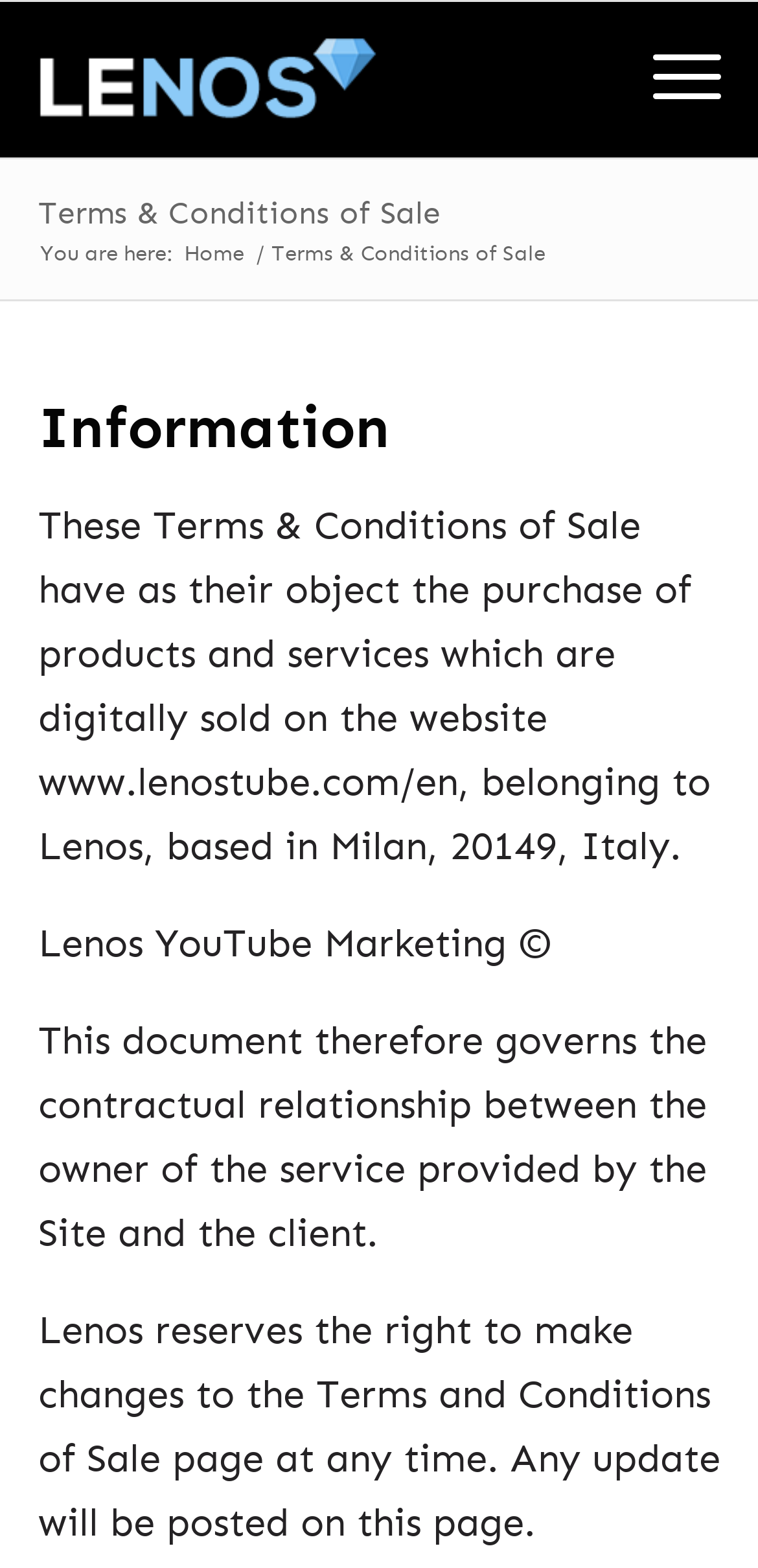What is the website's URL?
Utilize the information in the image to give a detailed answer to the question.

The text 'www.lenostube.com/en' in the paragraph under the 'Information' heading indicates that the website's URL is www.lenostube.com/en.